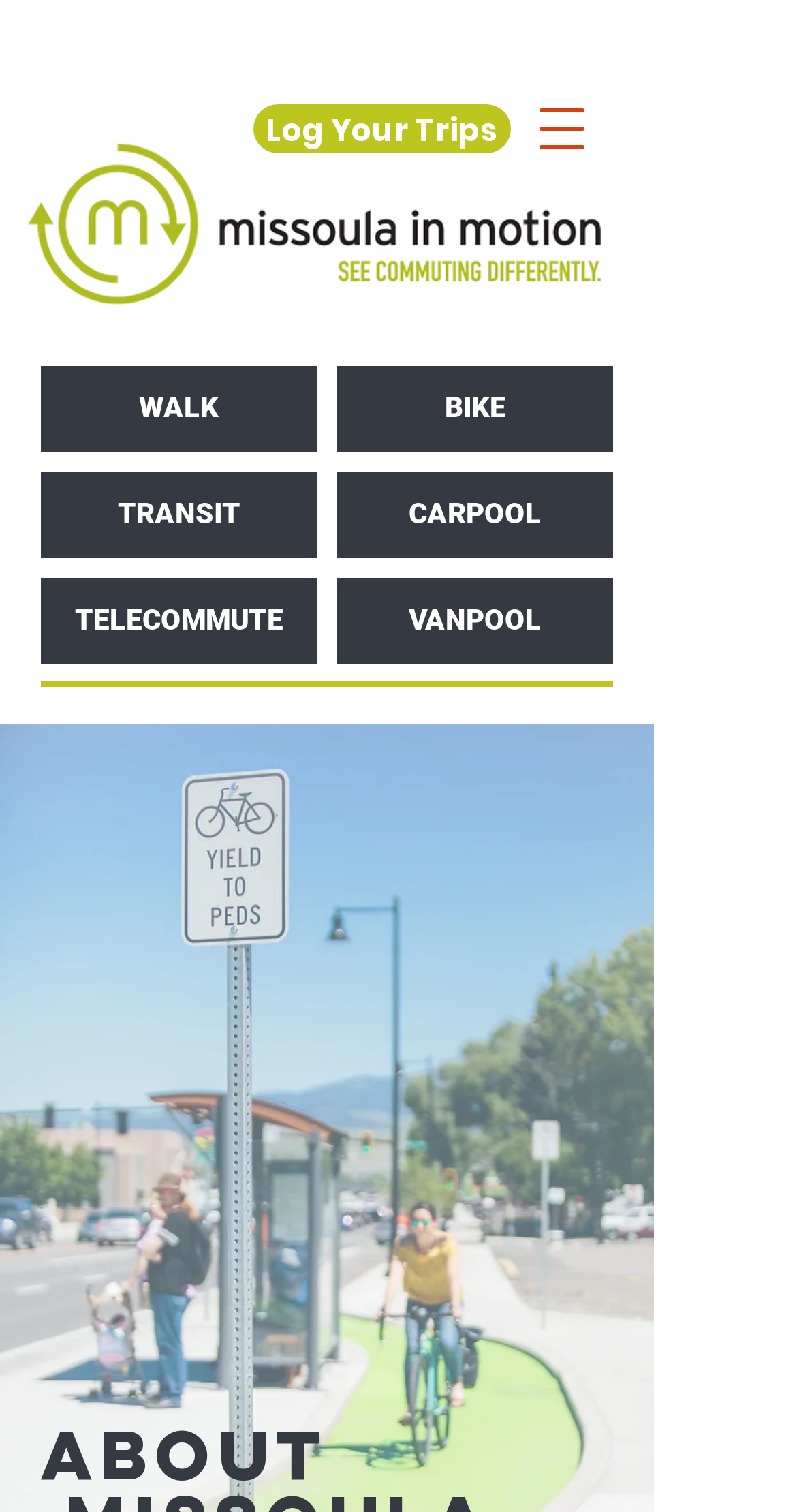How many links are there on the webpage?
Based on the screenshot, provide your answer in one word or phrase.

9